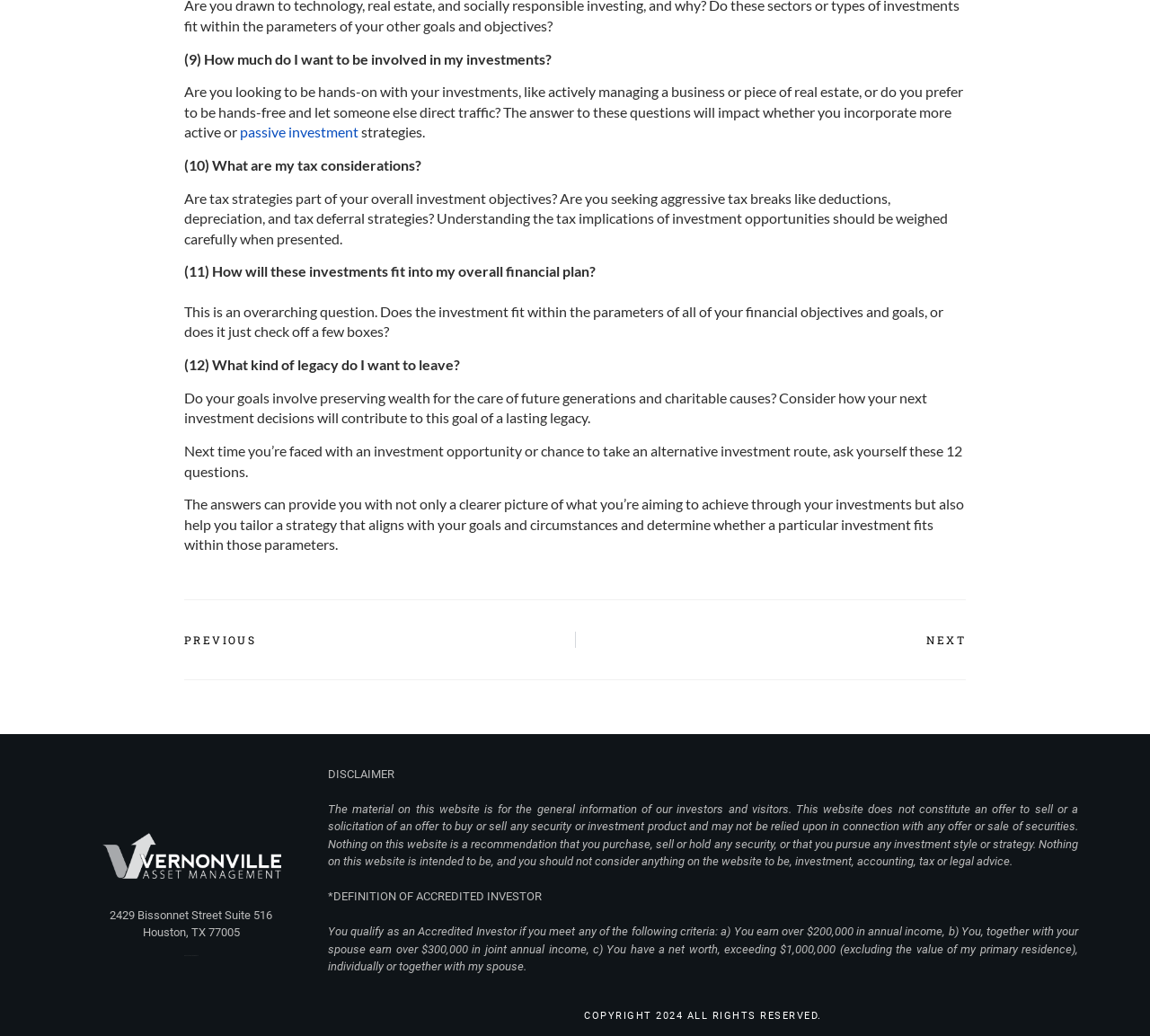What is the disclaimer about?
Give a single word or phrase as your answer by examining the image.

Not an investment advice